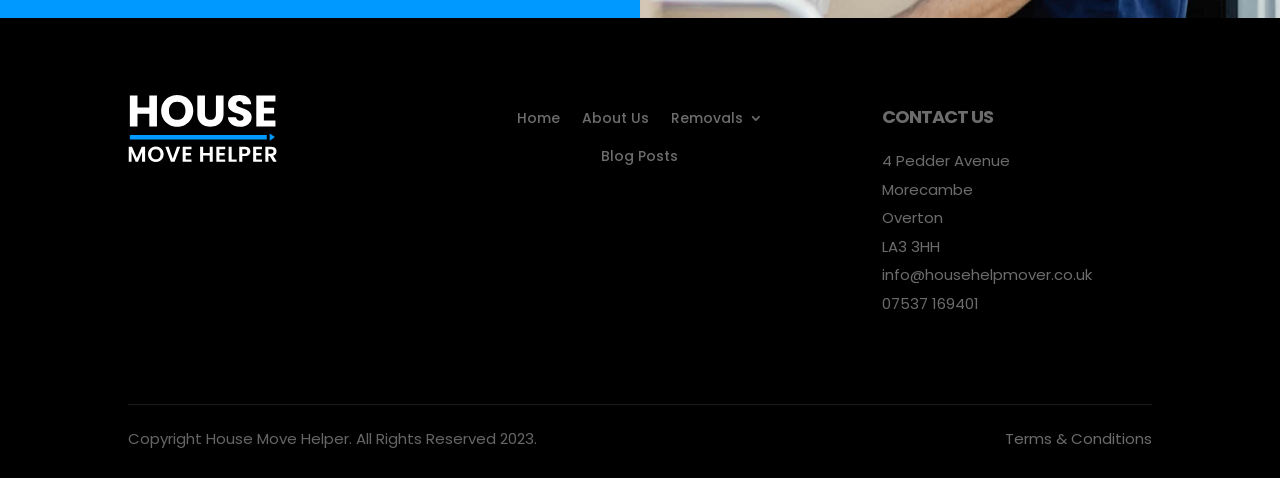What is the name of the company?
Based on the screenshot, respond with a single word or phrase.

House Move Helper